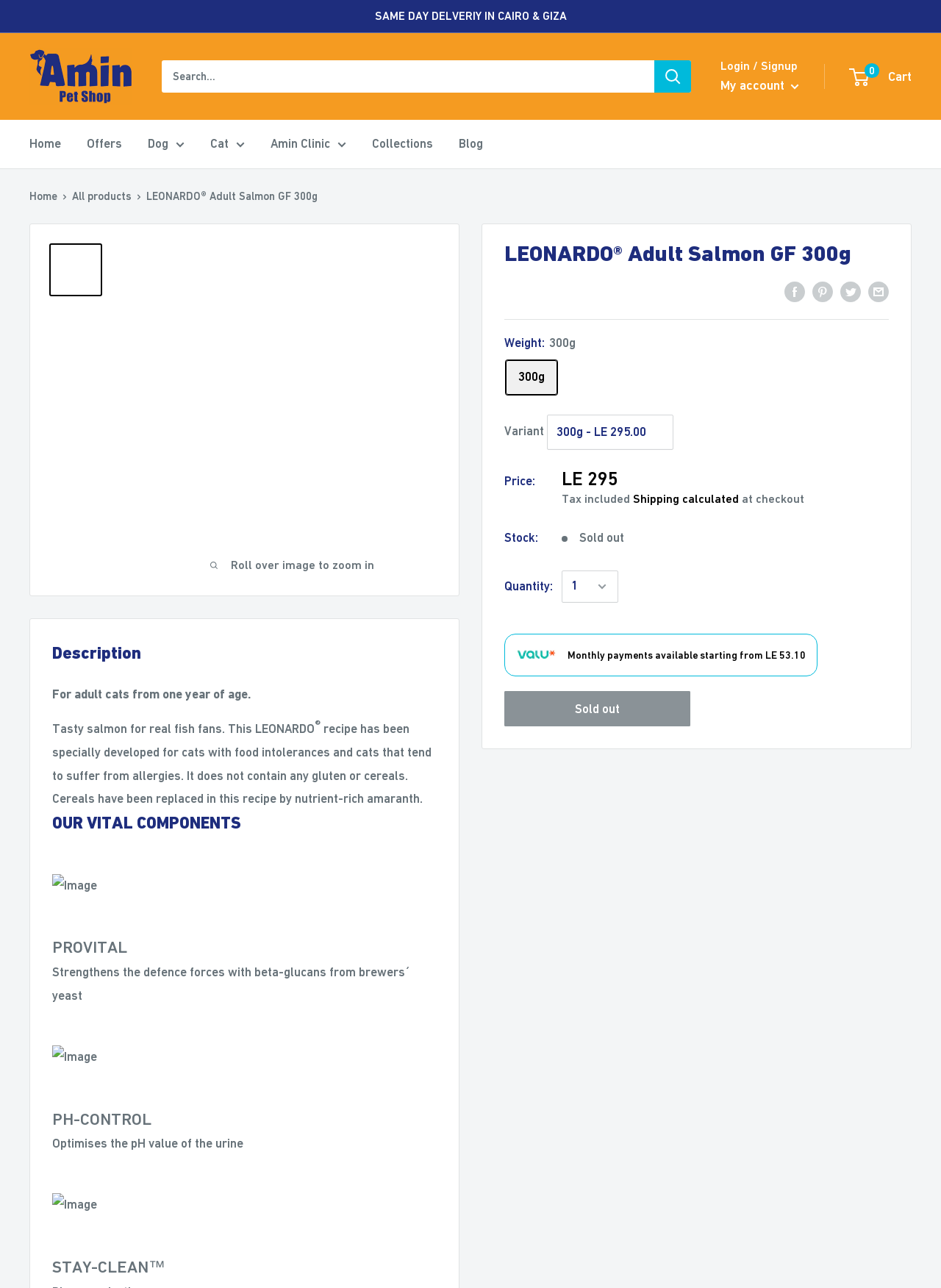Please answer the following question as detailed as possible based on the image: 
What is the weight of the product?

The weight of the product is mentioned in the product details section, where it is specified as 300g.